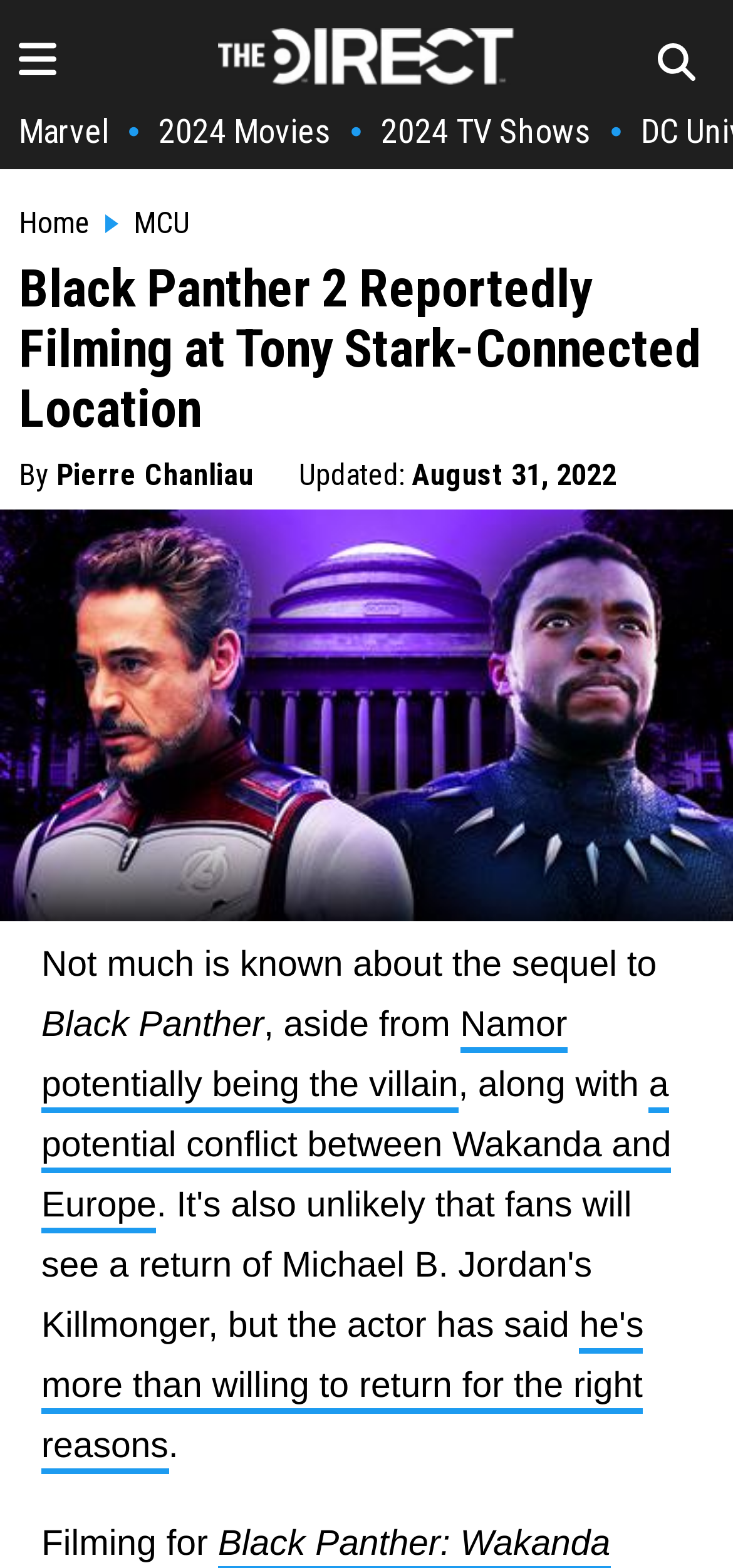From the webpage screenshot, identify the region described by Volunteer. Provide the bounding box coordinates as (top-left x, top-left y, bottom-right x, bottom-right y), with each value being a floating point number between 0 and 1.

None